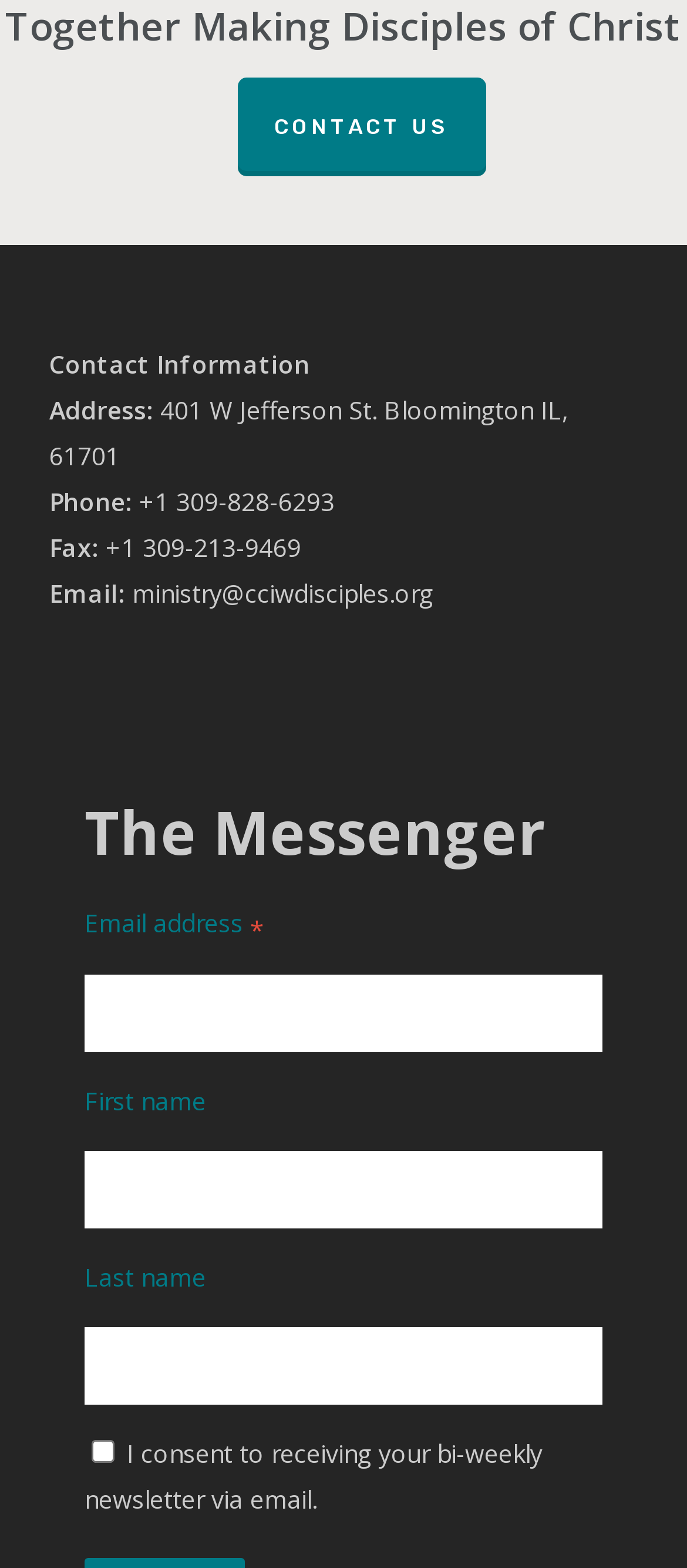Please provide a brief answer to the question using only one word or phrase: 
What is the address of the contact?

401 W Jefferson St. Bloomington IL, 61701